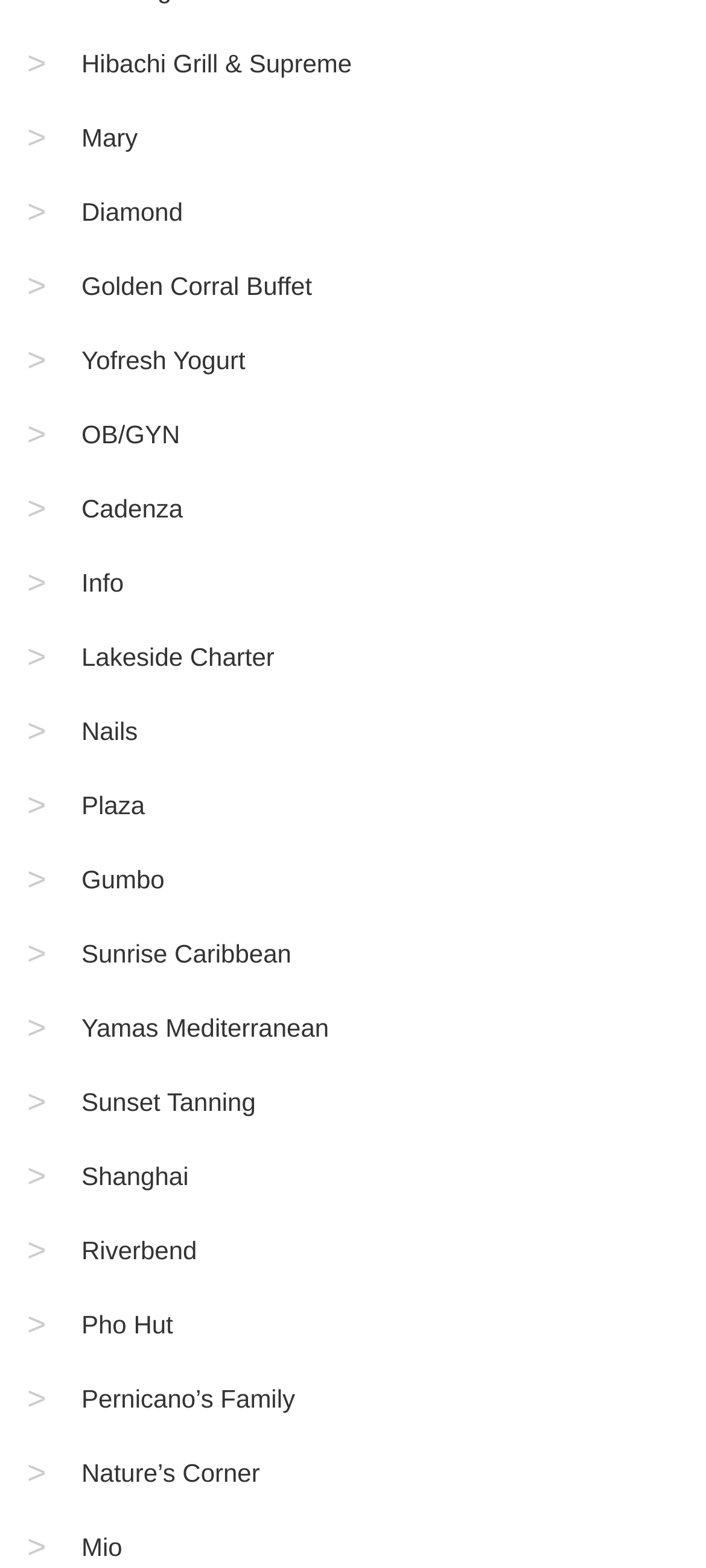What is the last link on the webpage?
Look at the image and provide a short answer using one word or a phrase.

Mio